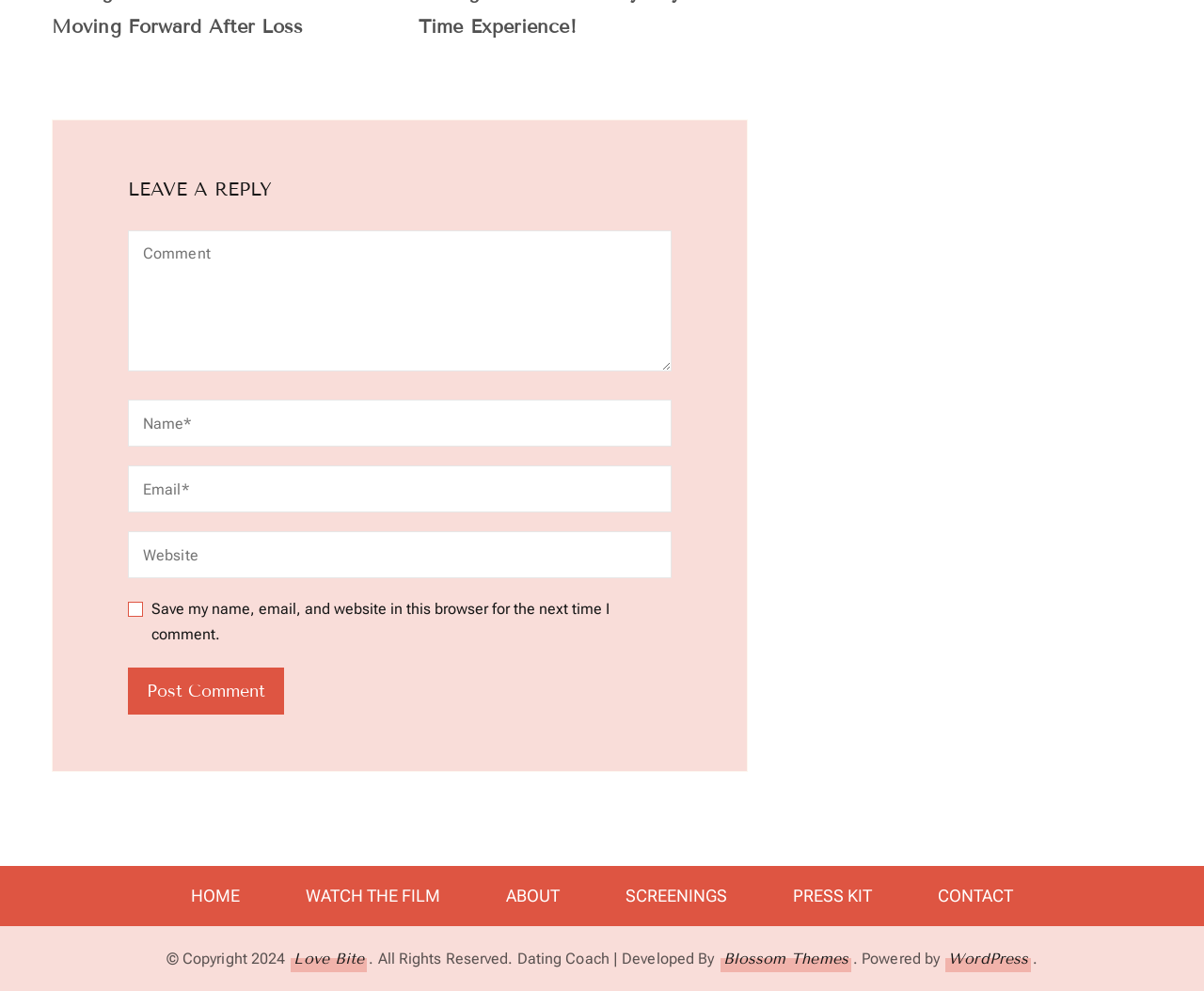Locate the bounding box coordinates of the element to click to perform the following action: 'enter your name'. The coordinates should be given as four float values between 0 and 1, in the form of [left, top, right, bottom].

[0.106, 0.232, 0.558, 0.375]